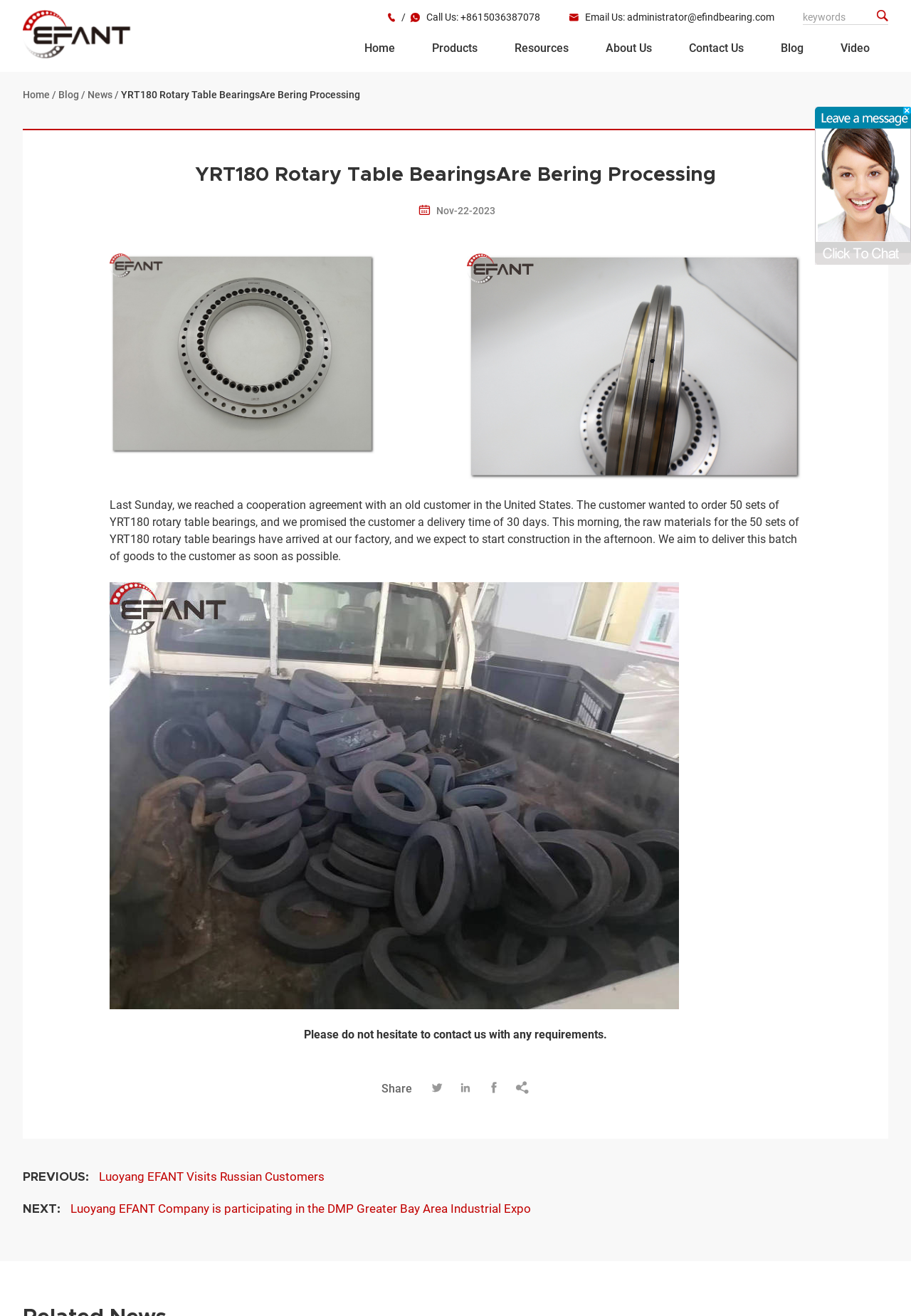Convey a detailed summary of the webpage, mentioning all key elements.

The webpage appears to be a blog or news article page from a company called Luoyang E-find Precision Bearing Manufacturing Co., Ltd. At the top left corner, there is a logo and a link to the company's homepage. Next to it, there are two contact links, one for calling and one for emailing. On the right side of the top section, there is a search bar with a textbox and a search button.

Below the top section, there is a navigation menu with links to different pages, including Home, Products, Resources, About Us, Contact Us, Blog, and Video. 

The main content of the page is an article with the title "YRT180 Rotary Table Bearings Are Being Processing". The article is divided into two columns, with an image on the left side and the text on the right side. The text describes a cooperation agreement with an old customer in the United States and the company's progress in processing the order.

Below the article, there are several social media links and a "Share" button. Further down, there are two more news article links, one about the company visiting Russian customers and another about the company participating in an industrial expo.

At the bottom right corner, there is an image with a message indicating that no operator is online and inviting users to leave a message.